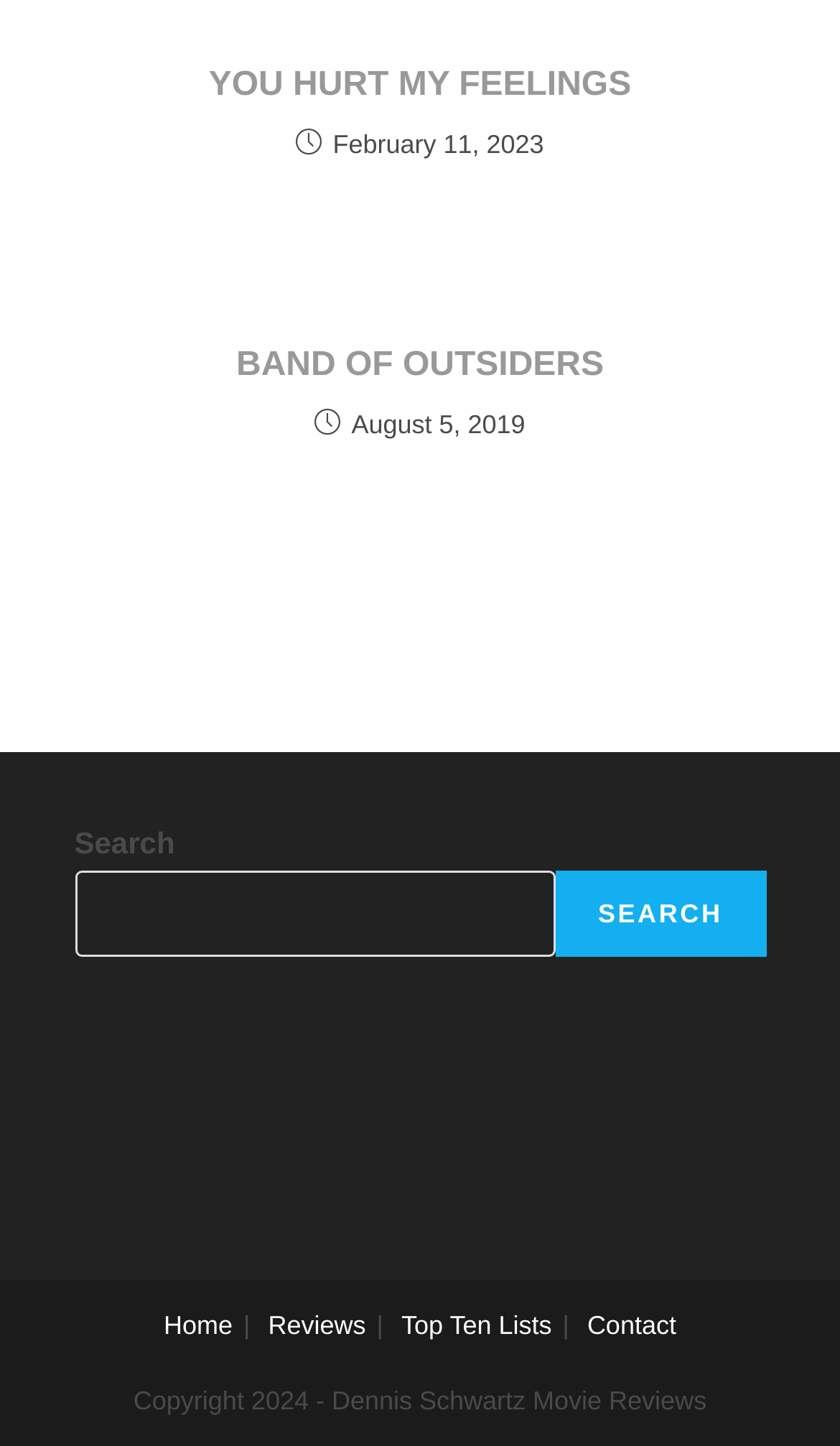Provide the bounding box coordinates for the UI element described in this sentence: "stand out". The coordinates should be four float values between 0 and 1, i.e., [left, top, right, bottom].

None